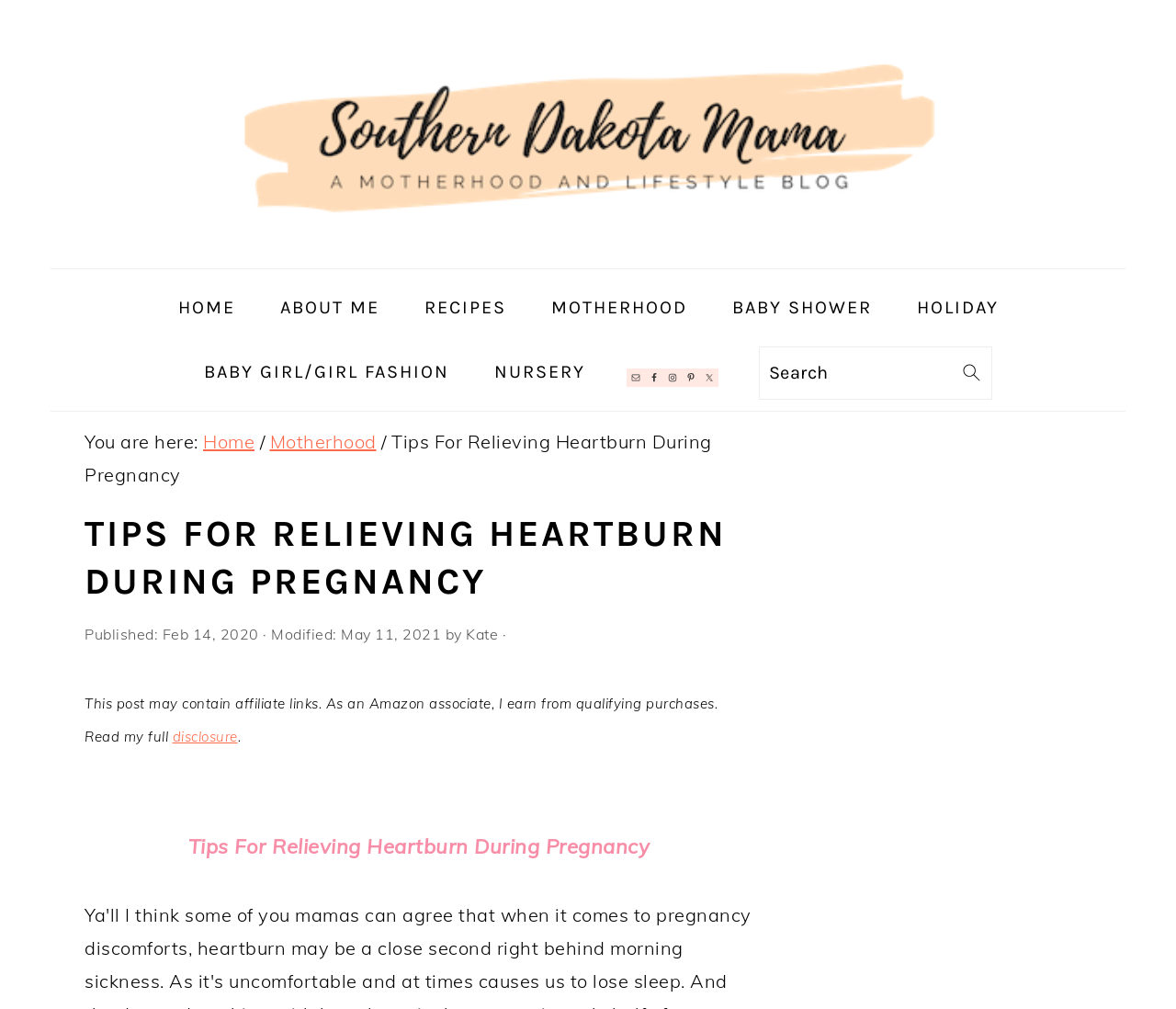Identify the bounding box coordinates of the HTML element based on this description: "Baby Shower".

[0.606, 0.273, 0.757, 0.337]